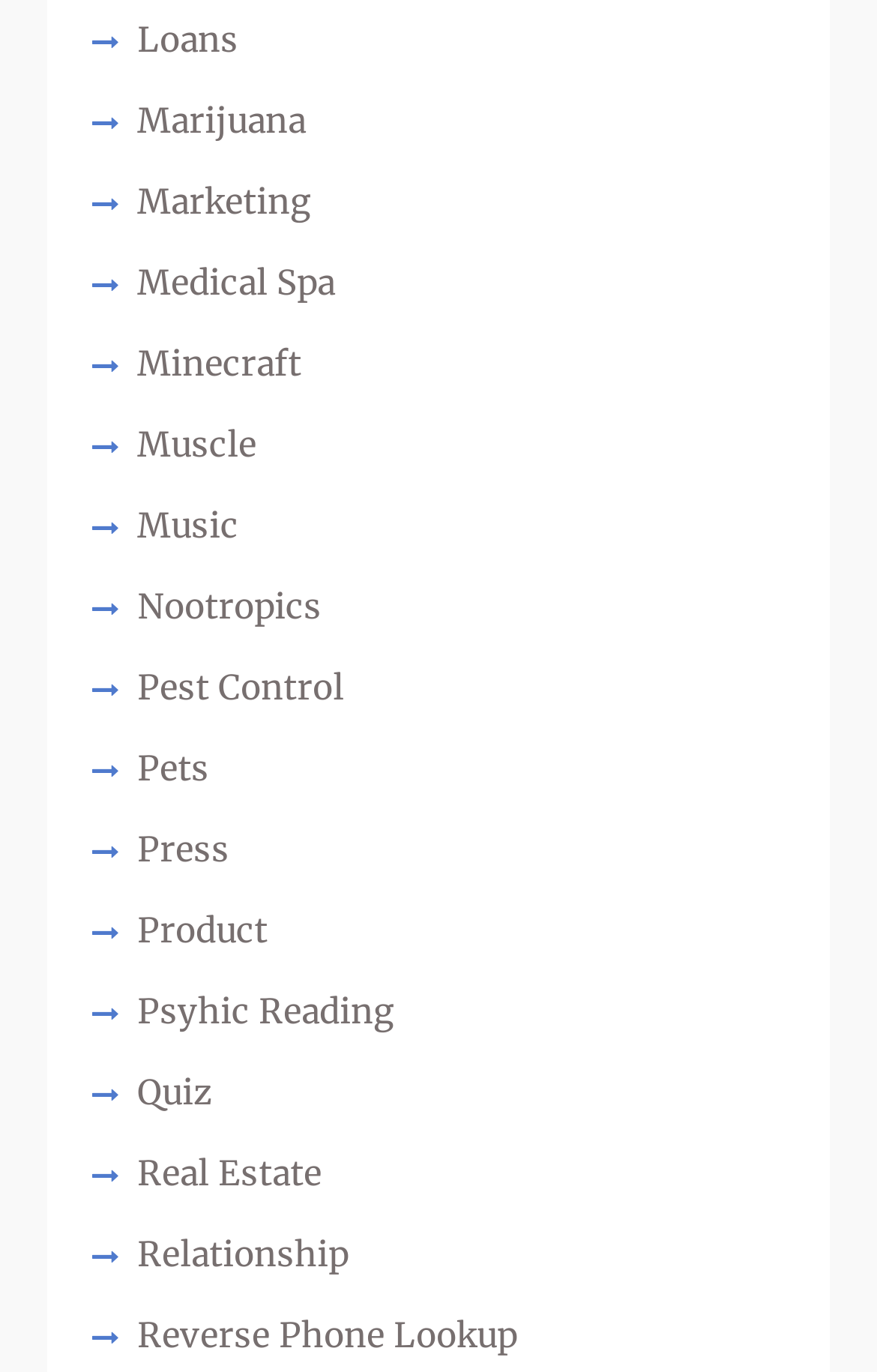Please identify the bounding box coordinates of the element I should click to complete this instruction: 'Explore Marijuana'. The coordinates should be given as four float numbers between 0 and 1, like this: [left, top, right, bottom].

[0.156, 0.064, 0.784, 0.113]